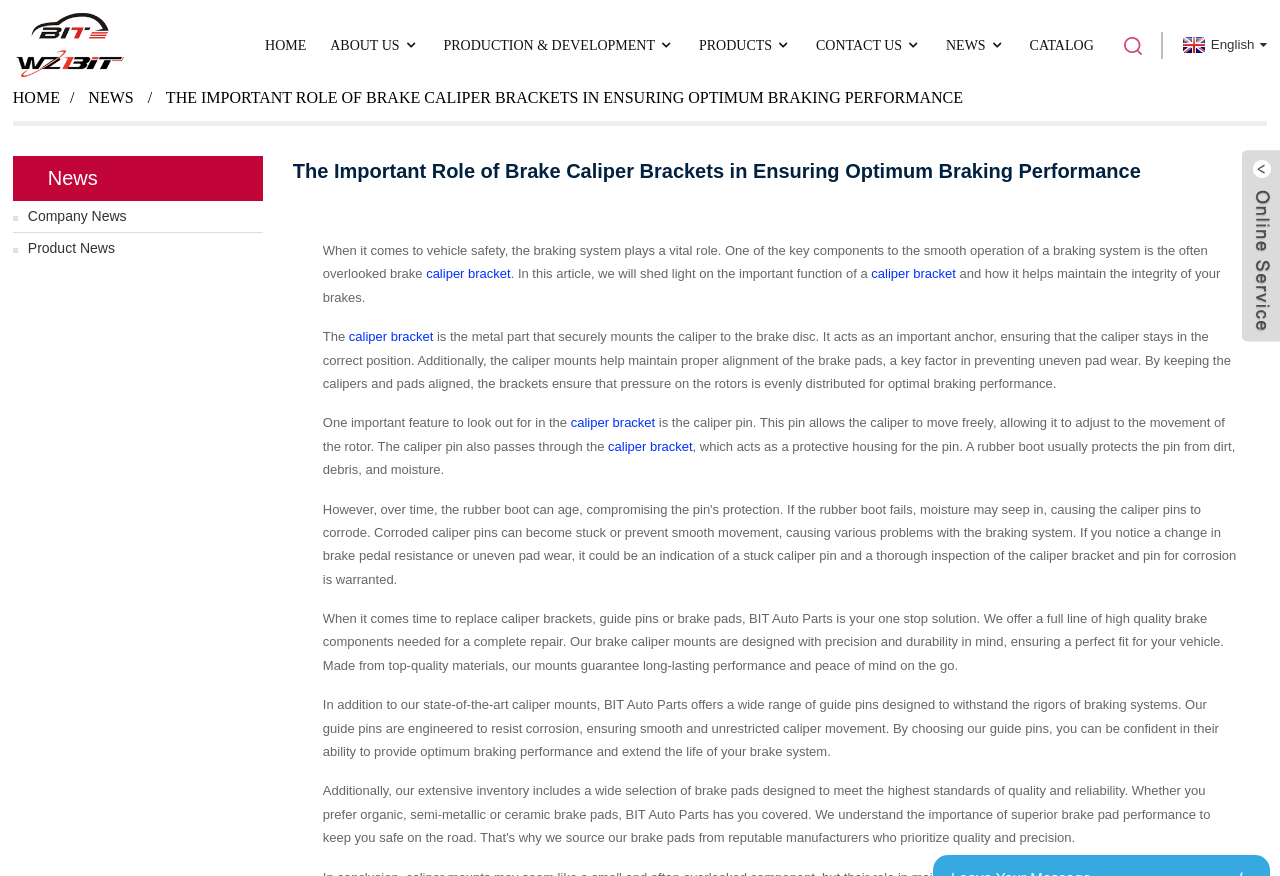What is the benefit of using BIT Auto Parts' guide pins?
Could you give a comprehensive explanation in response to this question?

The guide pins offered by BIT Auto Parts are engineered to resist corrosion, ensuring smooth and unrestricted caliper movement and extending the life of the brake system.